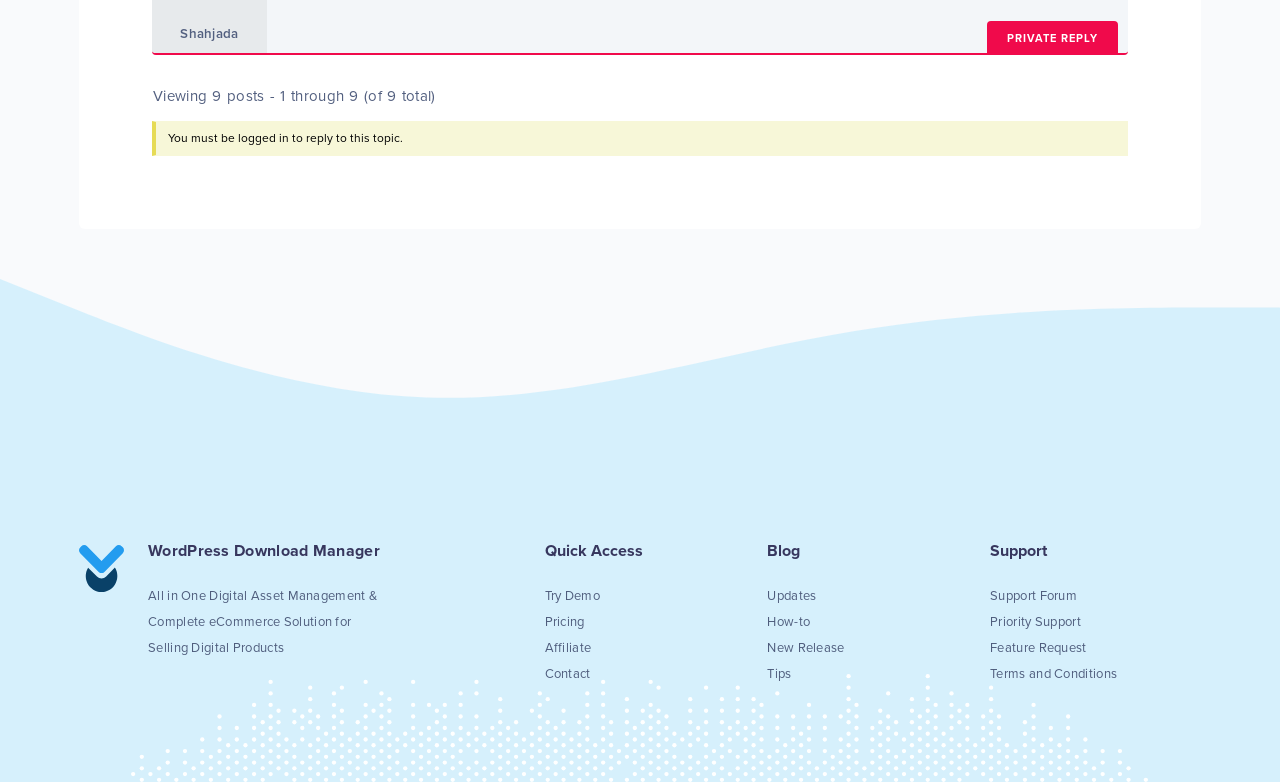How many categories are available in the Quick Access section?
Look at the image and respond with a one-word or short phrase answer.

4